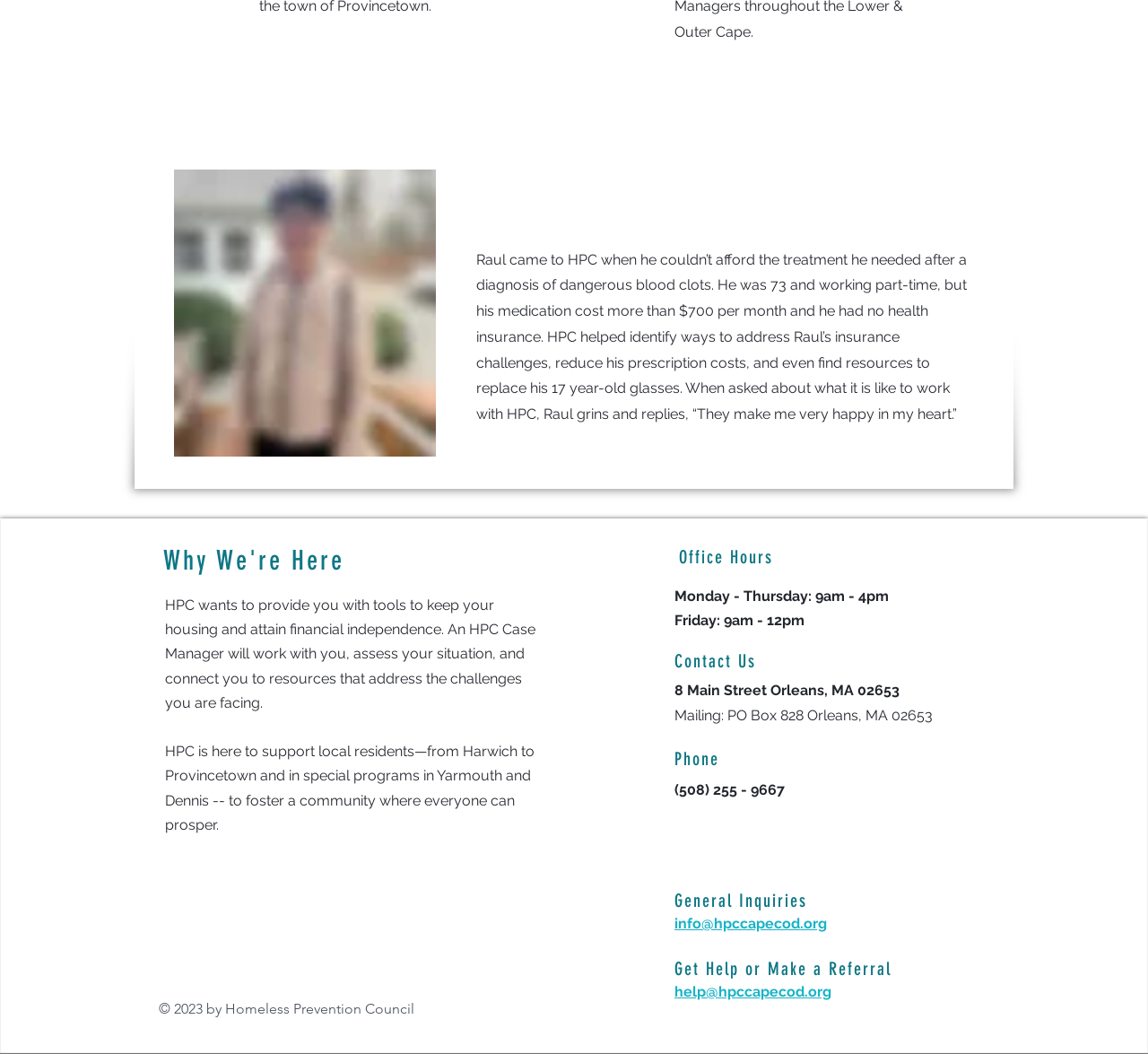Please find the bounding box coordinates of the element that you should click to achieve the following instruction: "View office hours". The coordinates should be presented as four float numbers between 0 and 1: [left, top, right, bottom].

[0.591, 0.518, 0.851, 0.539]